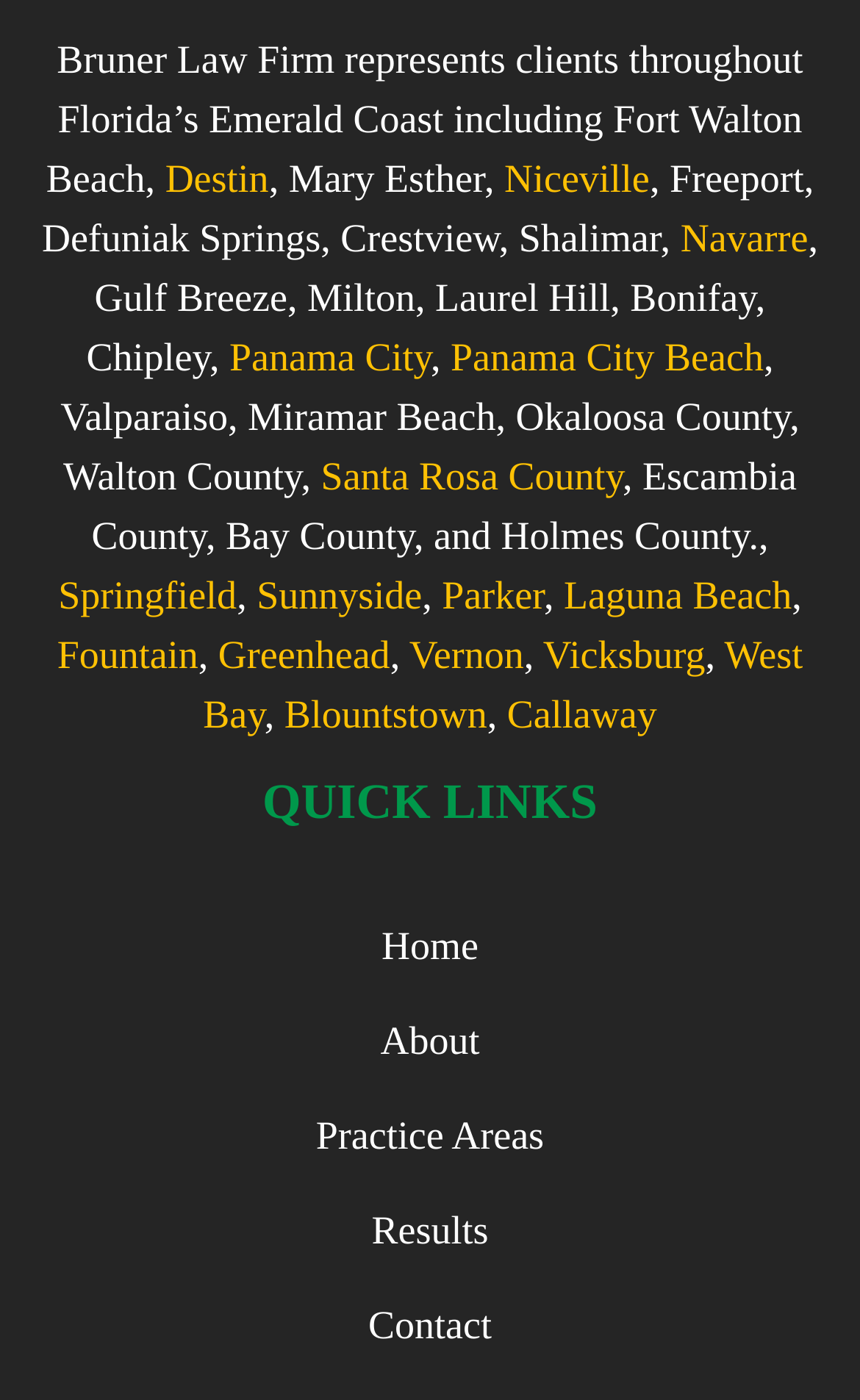Locate the bounding box of the UI element described in the following text: "Santa Rosa County".

[0.373, 0.325, 0.724, 0.357]